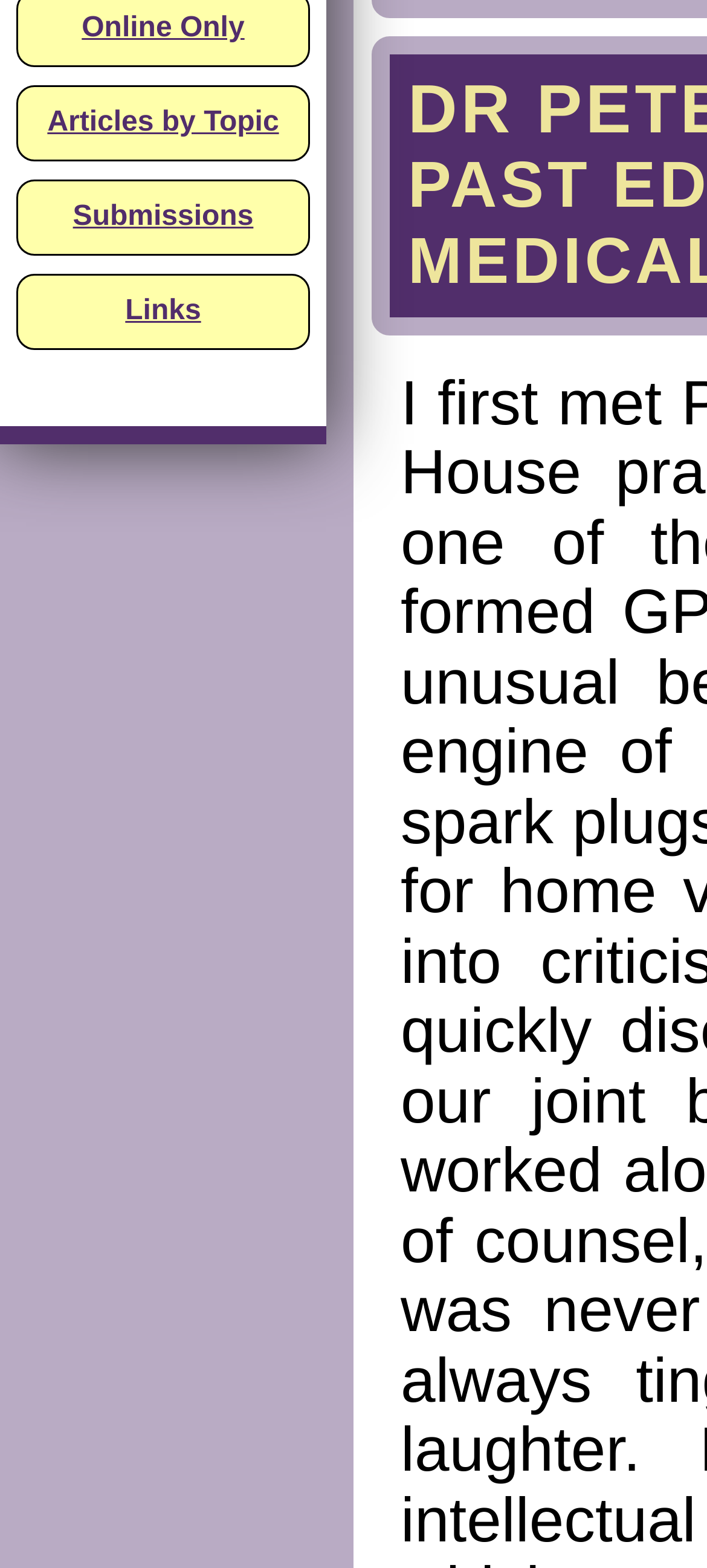Given the element description Links, identify the bounding box coordinates for the UI element on the webpage screenshot. The format should be (top-left x, top-left y, bottom-right x, bottom-right y), with values between 0 and 1.

[0.026, 0.176, 0.436, 0.222]